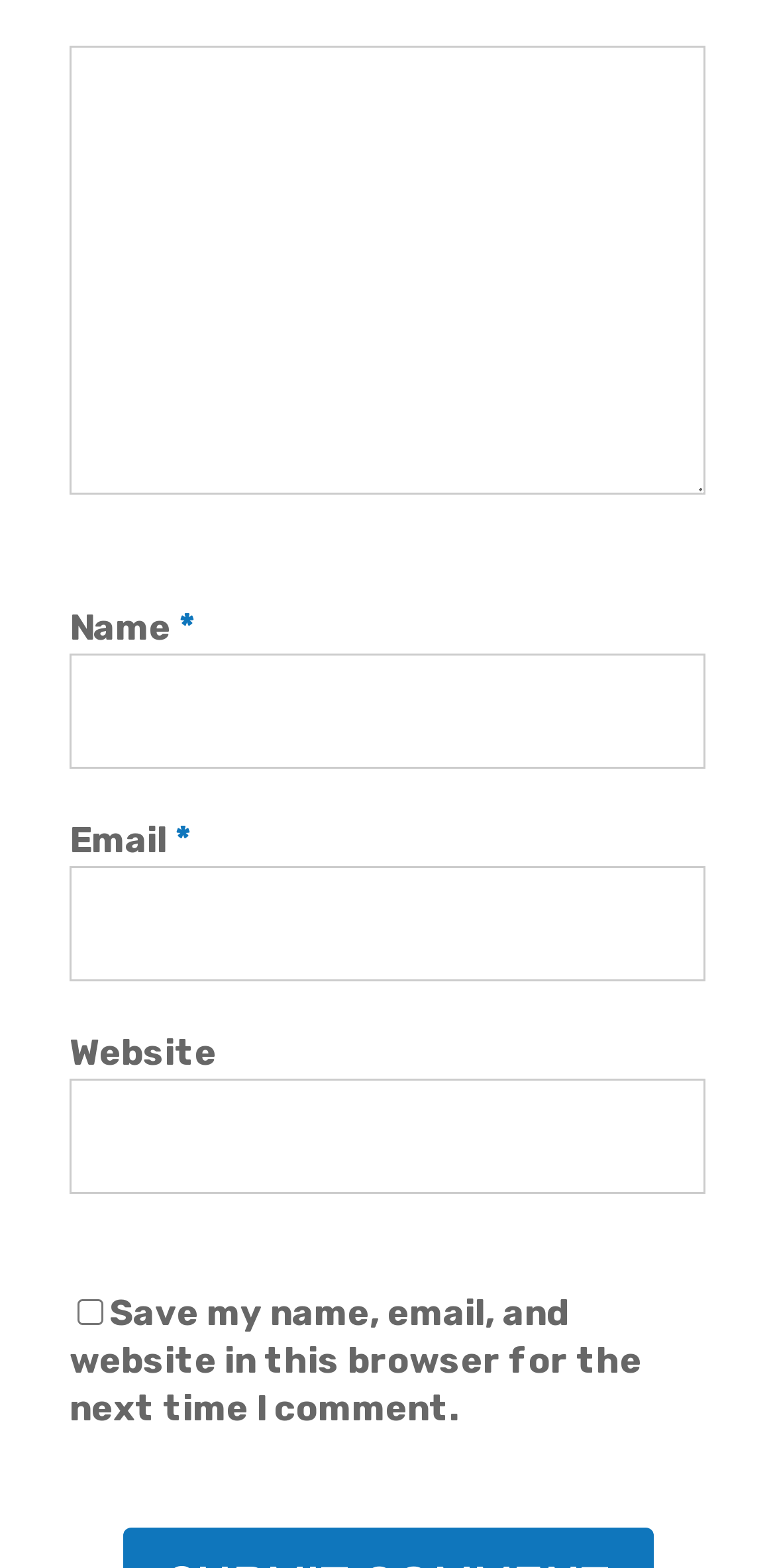Answer the following in one word or a short phrase: 
How many textboxes are there?

3